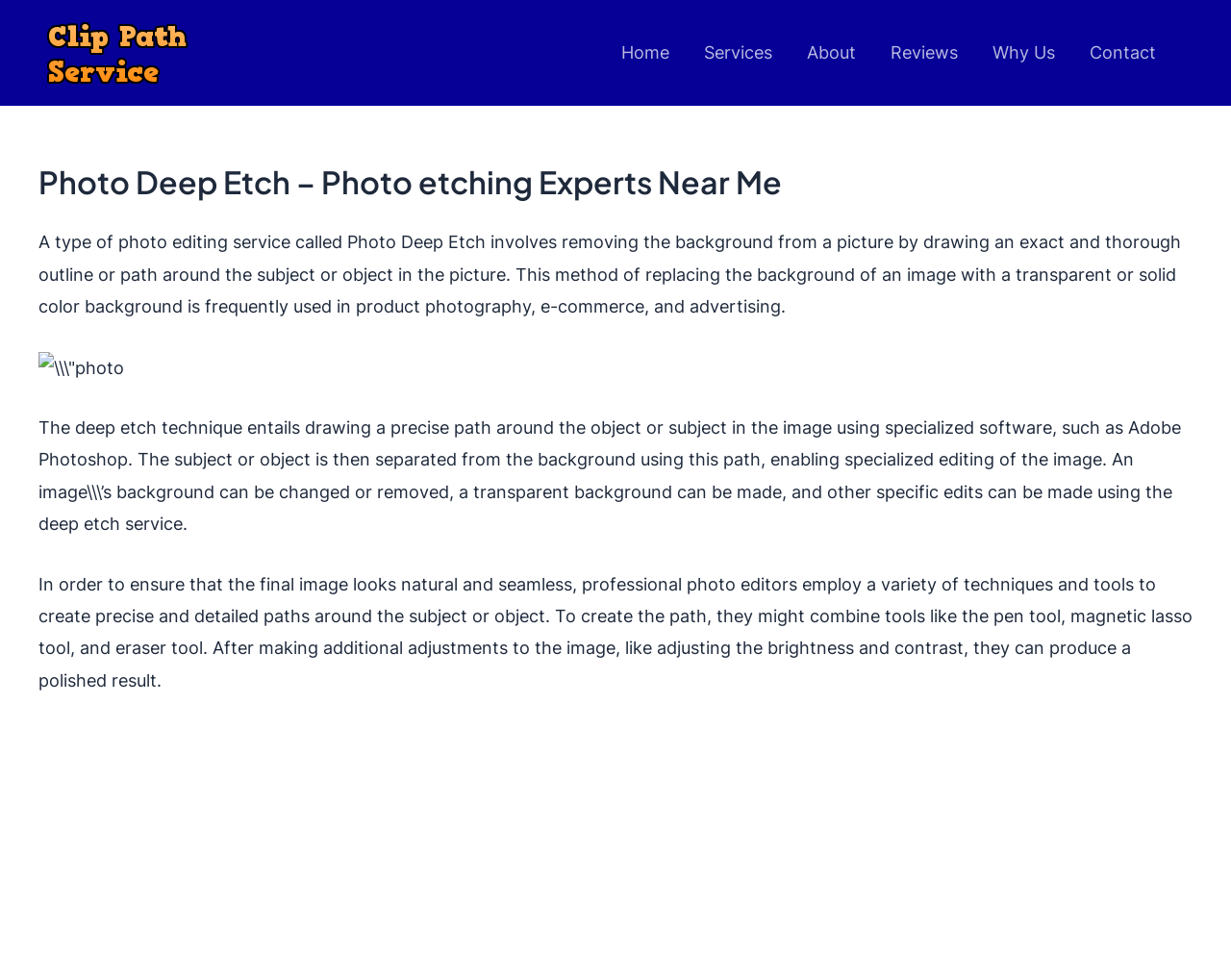Please determine and provide the text content of the webpage's heading.

Photo Deep Etch – Photo etching Experts Near Me